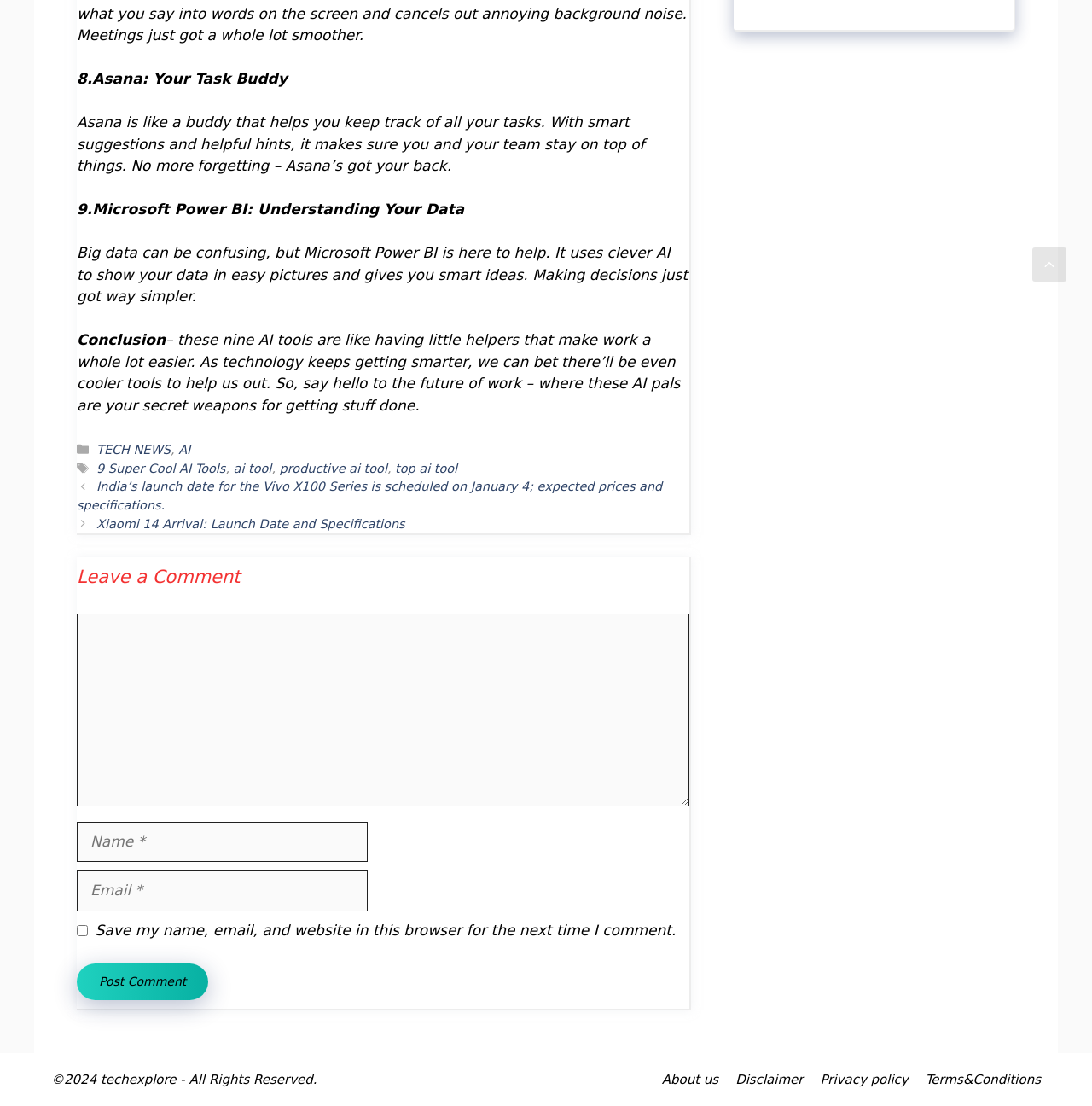Find the bounding box coordinates for the element that must be clicked to complete the instruction: "View contact information for Chile". The coordinates should be four float numbers between 0 and 1, indicated as [left, top, right, bottom].

None